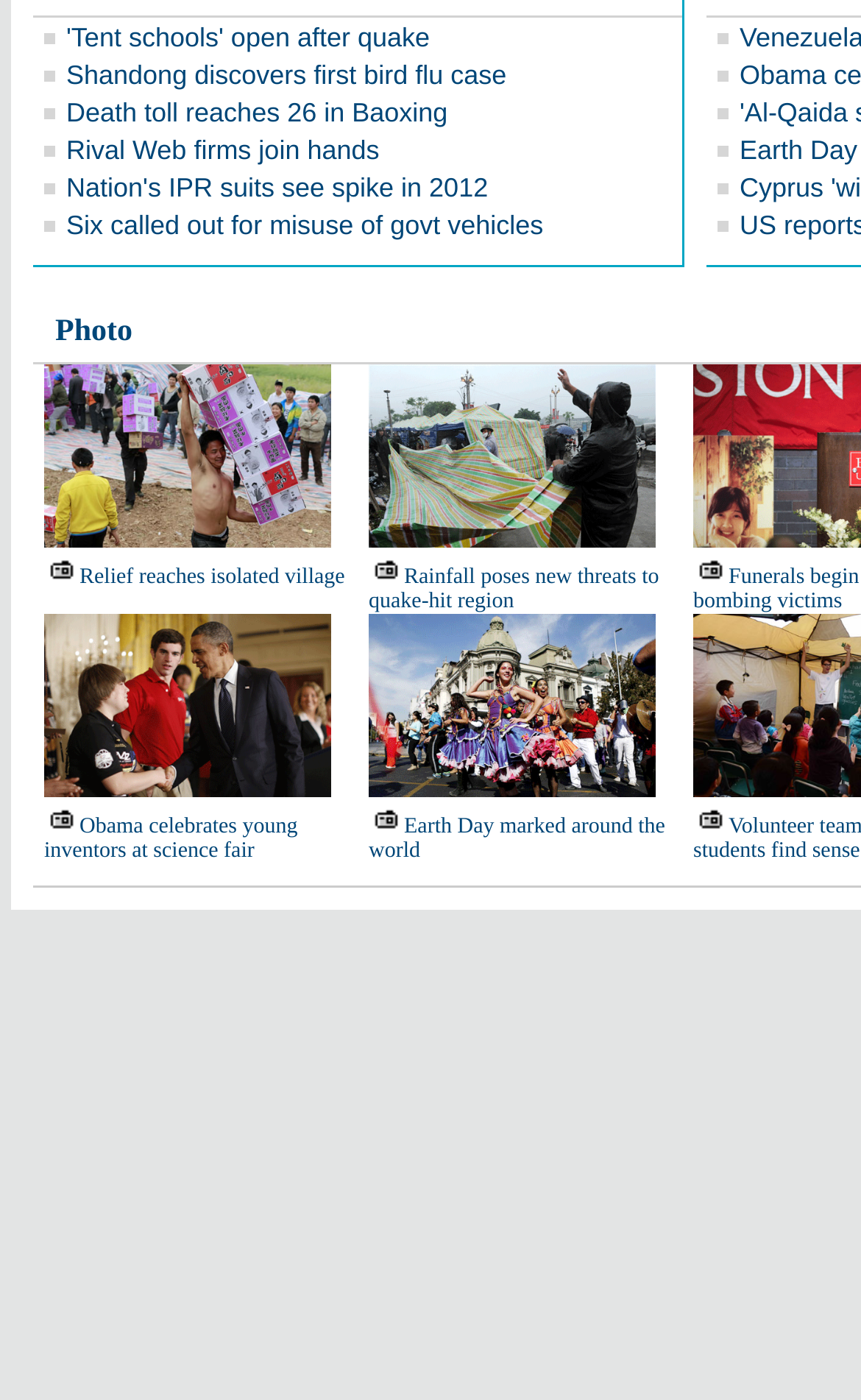Give the bounding box coordinates for the element described by: "Photo".

[0.064, 0.226, 0.154, 0.249]